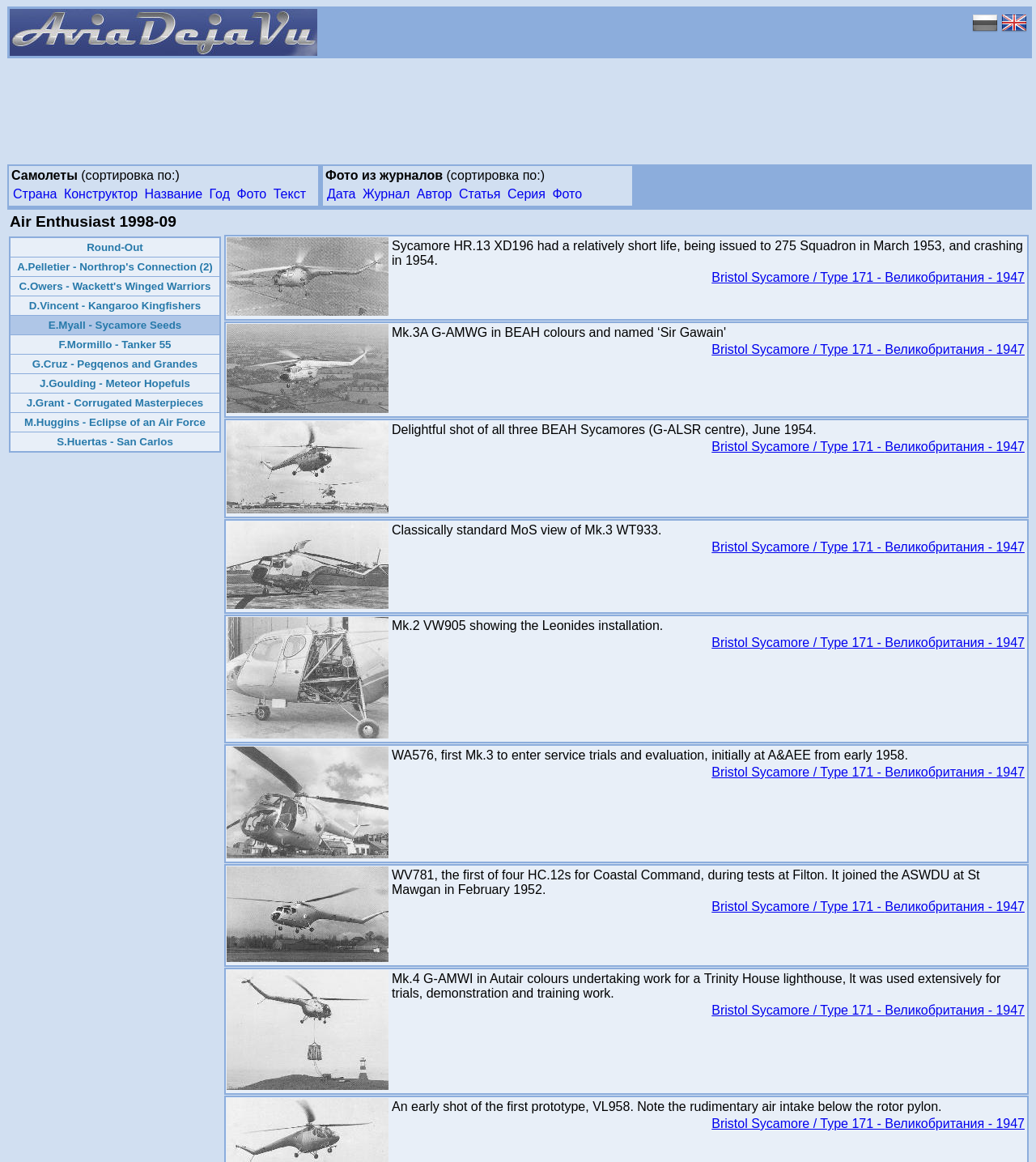Please find the bounding box coordinates of the element that you should click to achieve the following instruction: "Click on the link 'Страна'". The coordinates should be presented as four float numbers between 0 and 1: [left, top, right, bottom].

[0.012, 0.161, 0.055, 0.173]